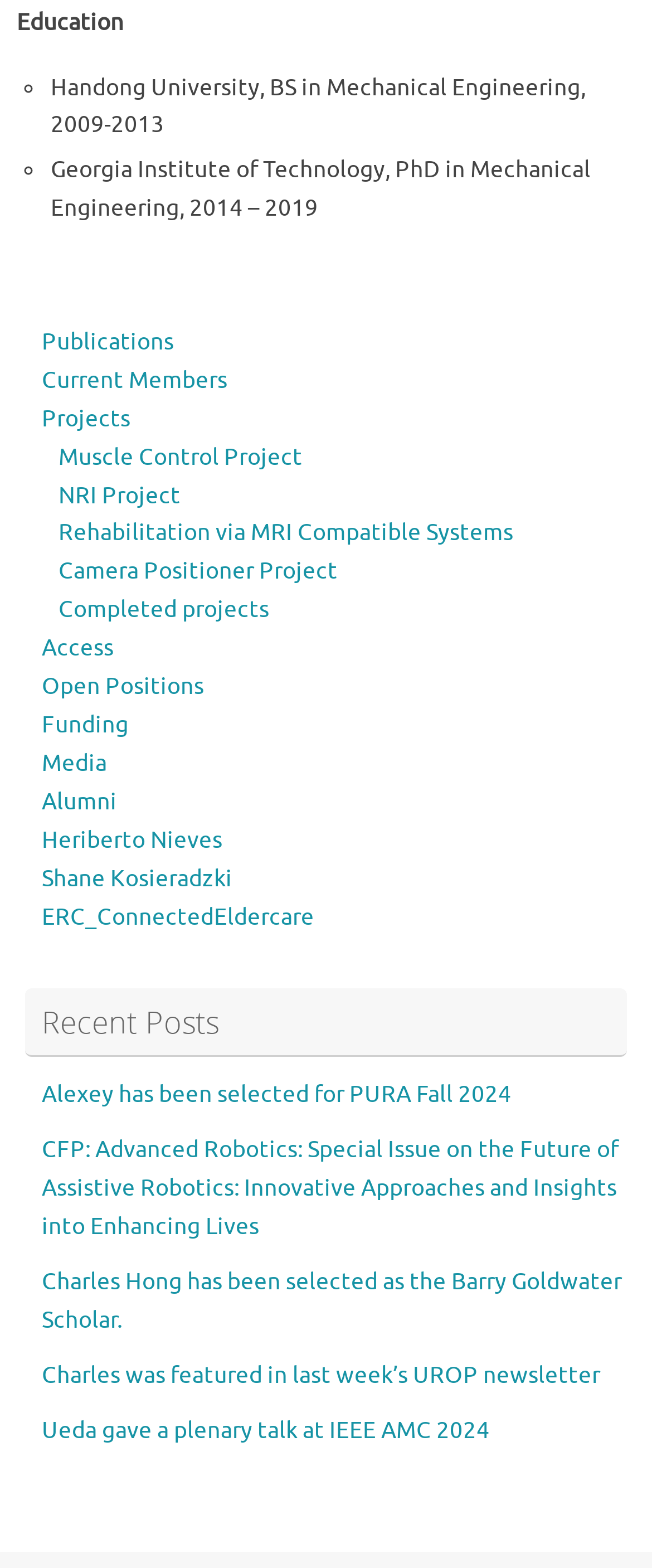Identify the bounding box coordinates of the region that needs to be clicked to carry out this instruction: "Check the latest news about Alexey". Provide these coordinates as four float numbers ranging from 0 to 1, i.e., [left, top, right, bottom].

[0.064, 0.689, 0.785, 0.707]